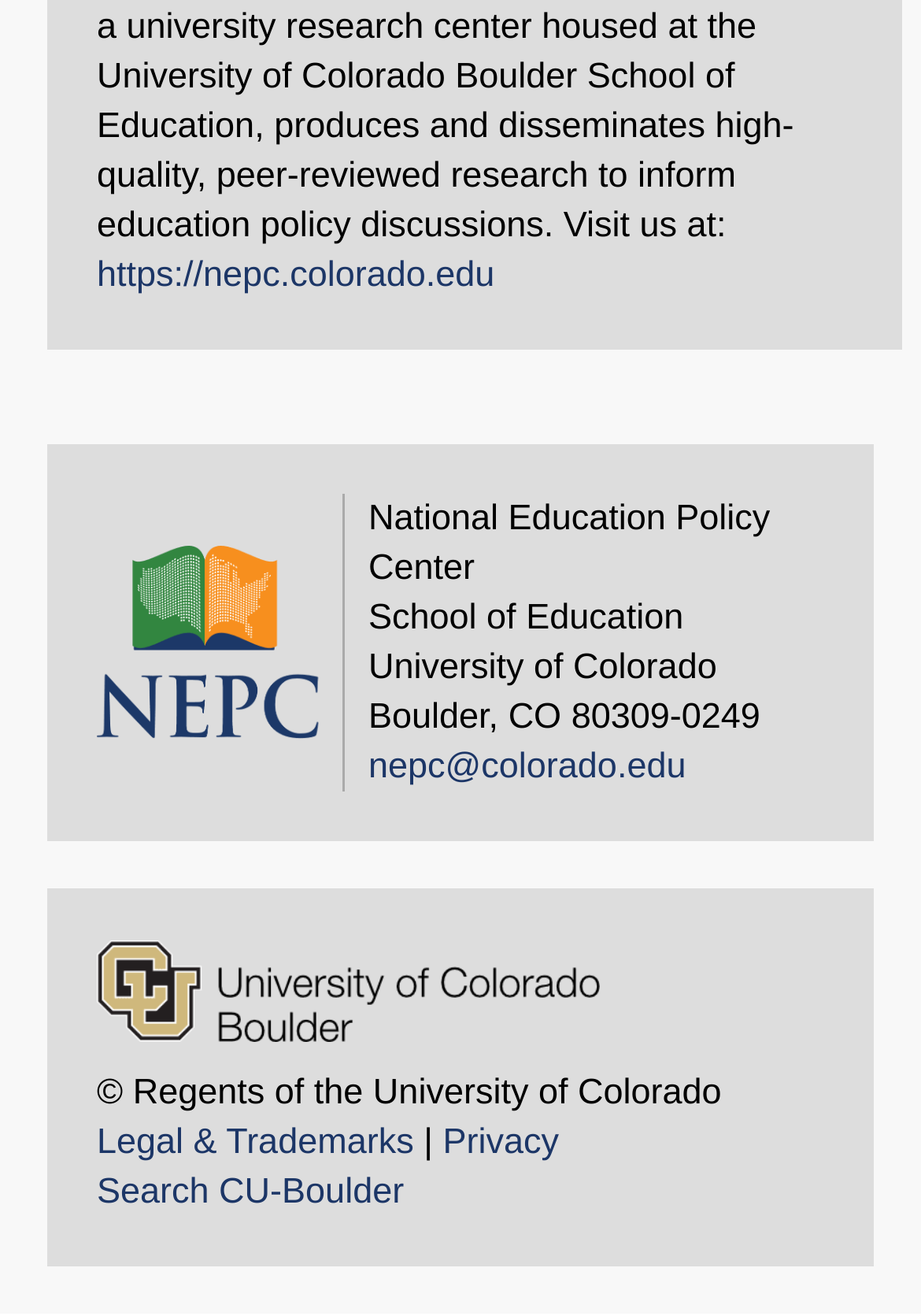Please provide a brief answer to the question using only one word or phrase: 
What is the contact email of the policy center?

nepc@colorado.edu